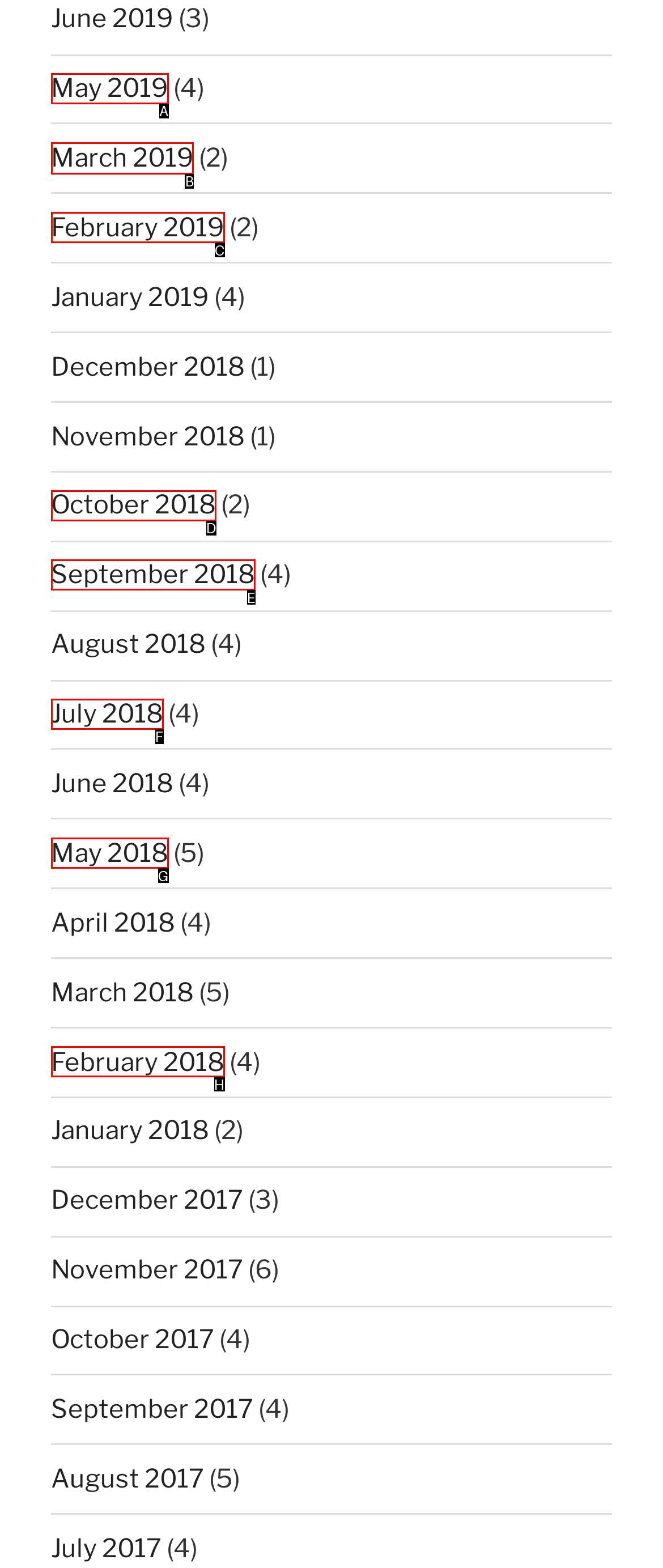Select the appropriate letter to fulfill the given instruction: View March 2019
Provide the letter of the correct option directly.

B